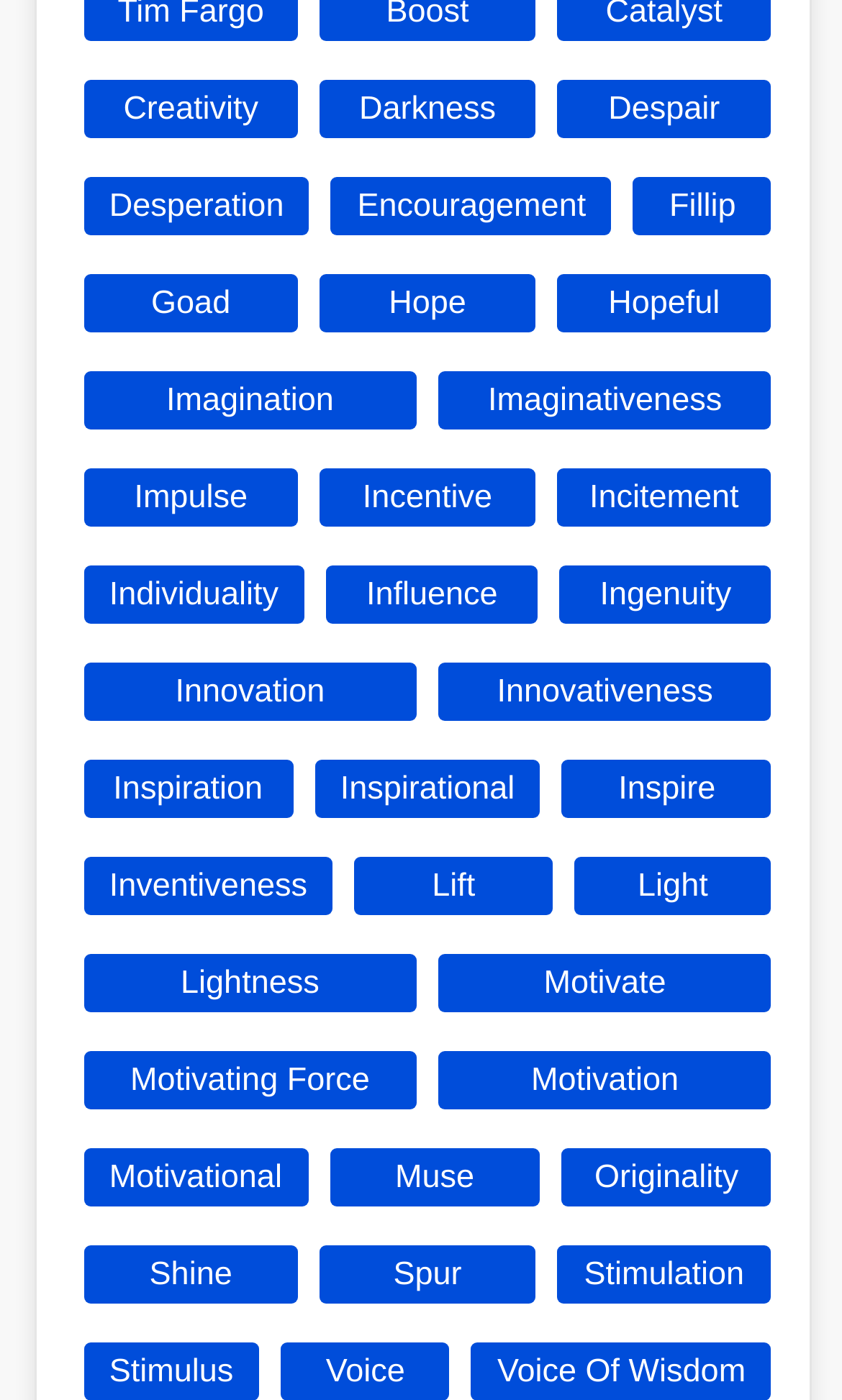Show the bounding box coordinates for the element that needs to be clicked to execute the following instruction: "Explore Hope". Provide the coordinates in the form of four float numbers between 0 and 1, i.e., [left, top, right, bottom].

[0.38, 0.196, 0.635, 0.237]